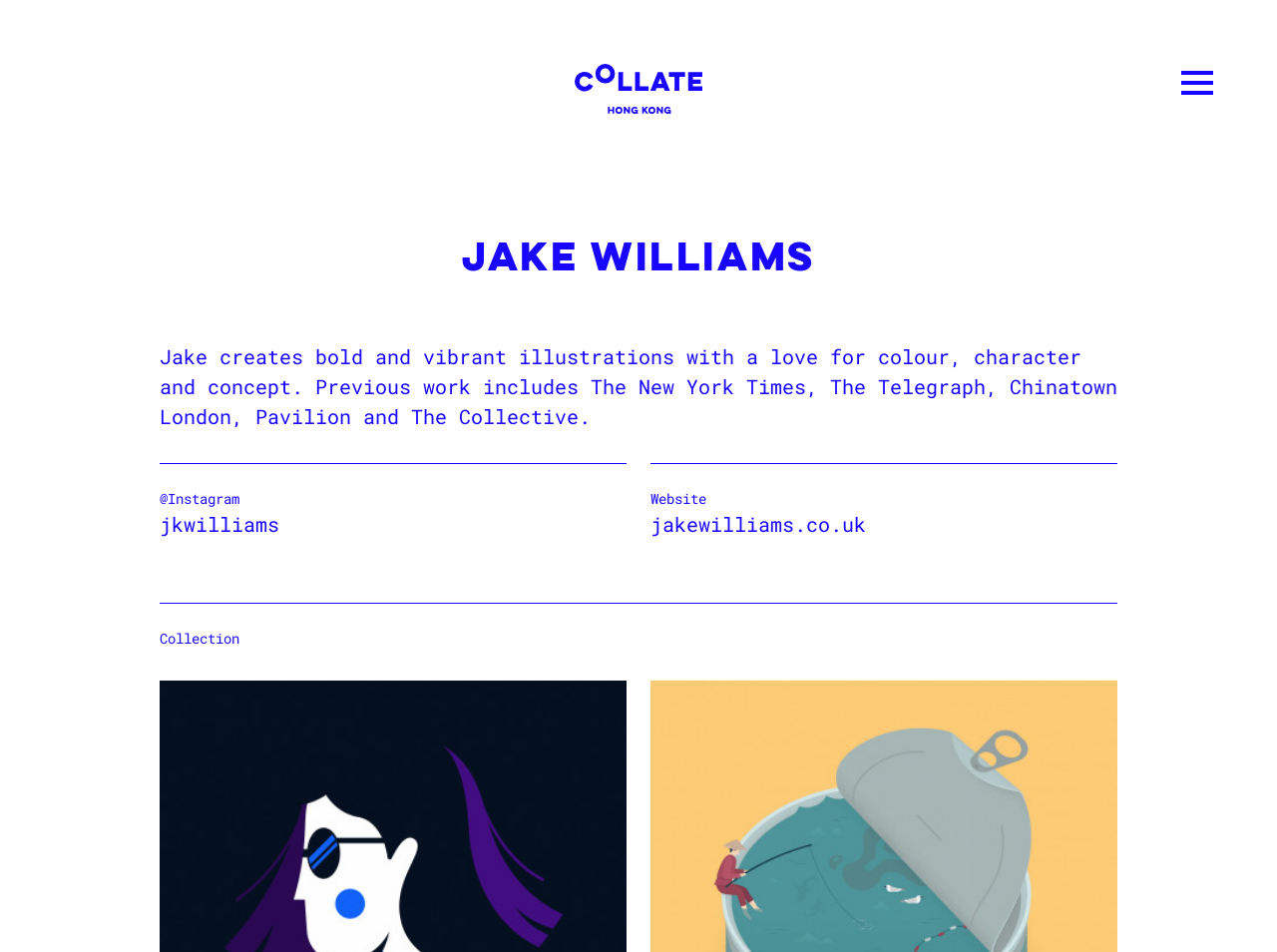Provide a comprehensive description of the webpage.

The webpage is a digital exhibition showcasing contemporary illustration and typography from the UK and Hong Kong. At the top, there is a link on the left side, accompanied by a small image to its right. On the far right, there is a button. 

Below these elements, the webpage features a section dedicated to an illustrator, Jake Williams. His name is displayed prominently in a heading, followed by a paragraph describing his work, including his style and previous clients. 

To the right of the paragraph, there are two lines of text, with the first line displaying his Instagram handle, and the second line providing a link to his Instagram profile. Next to the Instagram information, there is a "Website" label, accompanied by a link to his personal website.

Further down, there is a heading titled "Collection", which likely introduces a showcase of Jake's work or a curated selection of illustrations and typography.